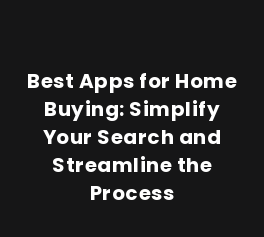Offer a detailed caption for the image presented.

This image features the heading "Best Apps for Home Buying: Simplify Your Search and Streamline the Process," prominently displayed in bold, white text against a dark background. It communicates the key theme of the content, which is focused on providing insights into useful applications that can make the home-buying process more efficient. This heading invites readers to explore various tools designed to assist homebuyers in navigating their search, ensuring a smoother and more organized experience.